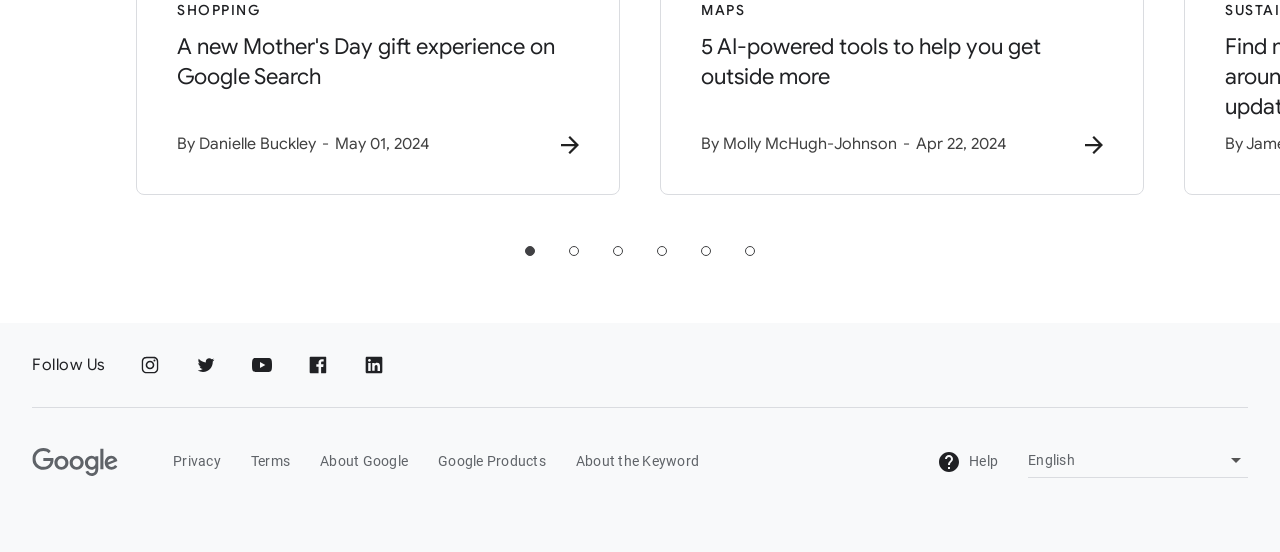Please reply to the following question using a single word or phrase: 
What is the author of the first article?

Danielle Buckley